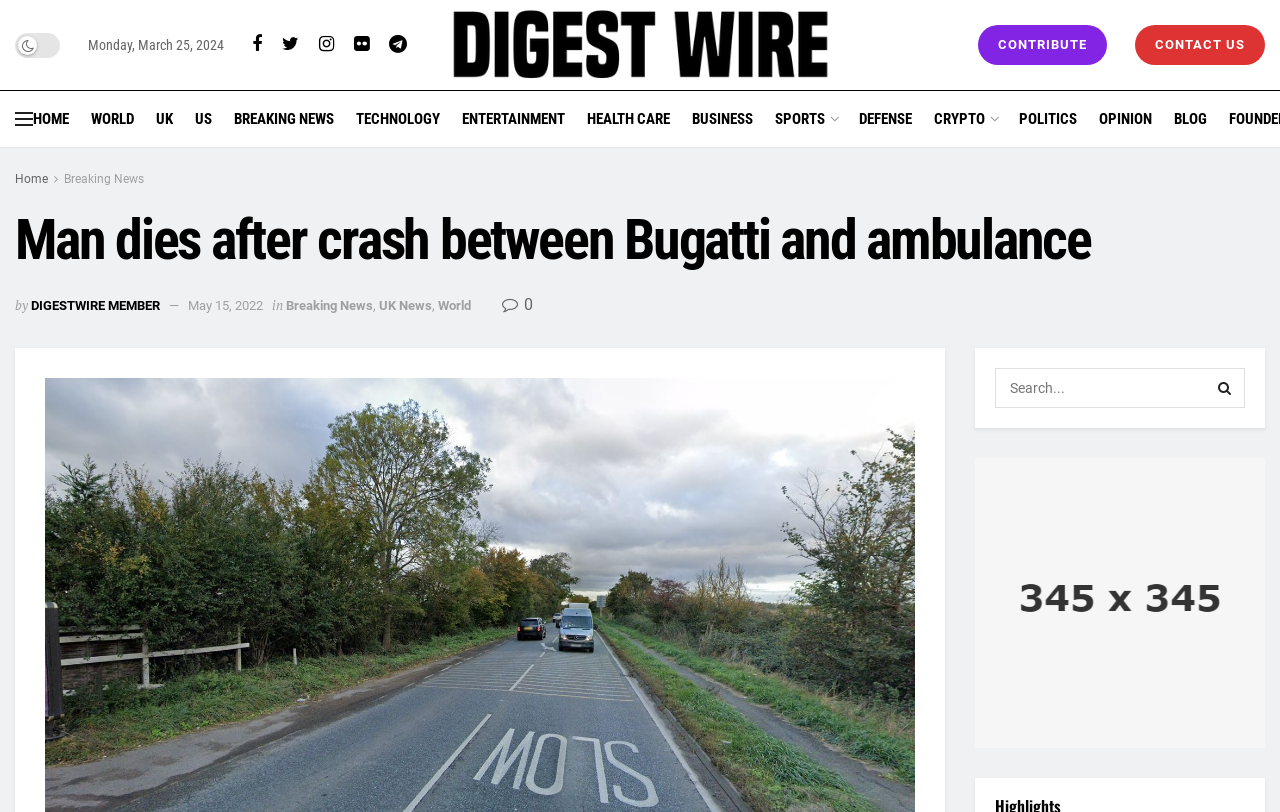Use a single word or phrase to answer the question:
Is there a search function on the webpage?

Yes